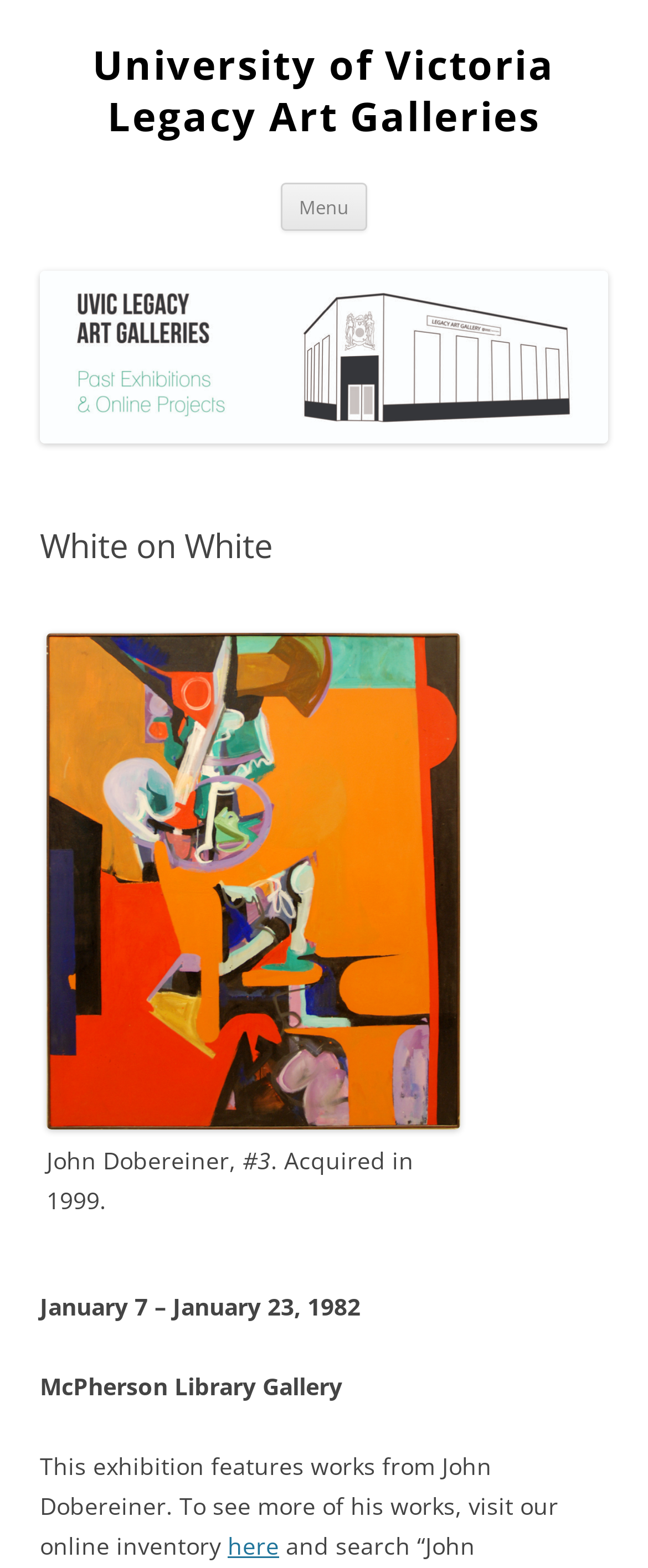Please provide a comprehensive answer to the question based on the screenshot: Where is the McPherson Library Gallery located?

I inferred the location of the McPherson Library Gallery by looking at the static text 'McPherson Library Gallery' and the heading 'University of Victoria Legacy Art Galleries' at the top of the page, suggesting that the gallery is located within the University of Victoria.